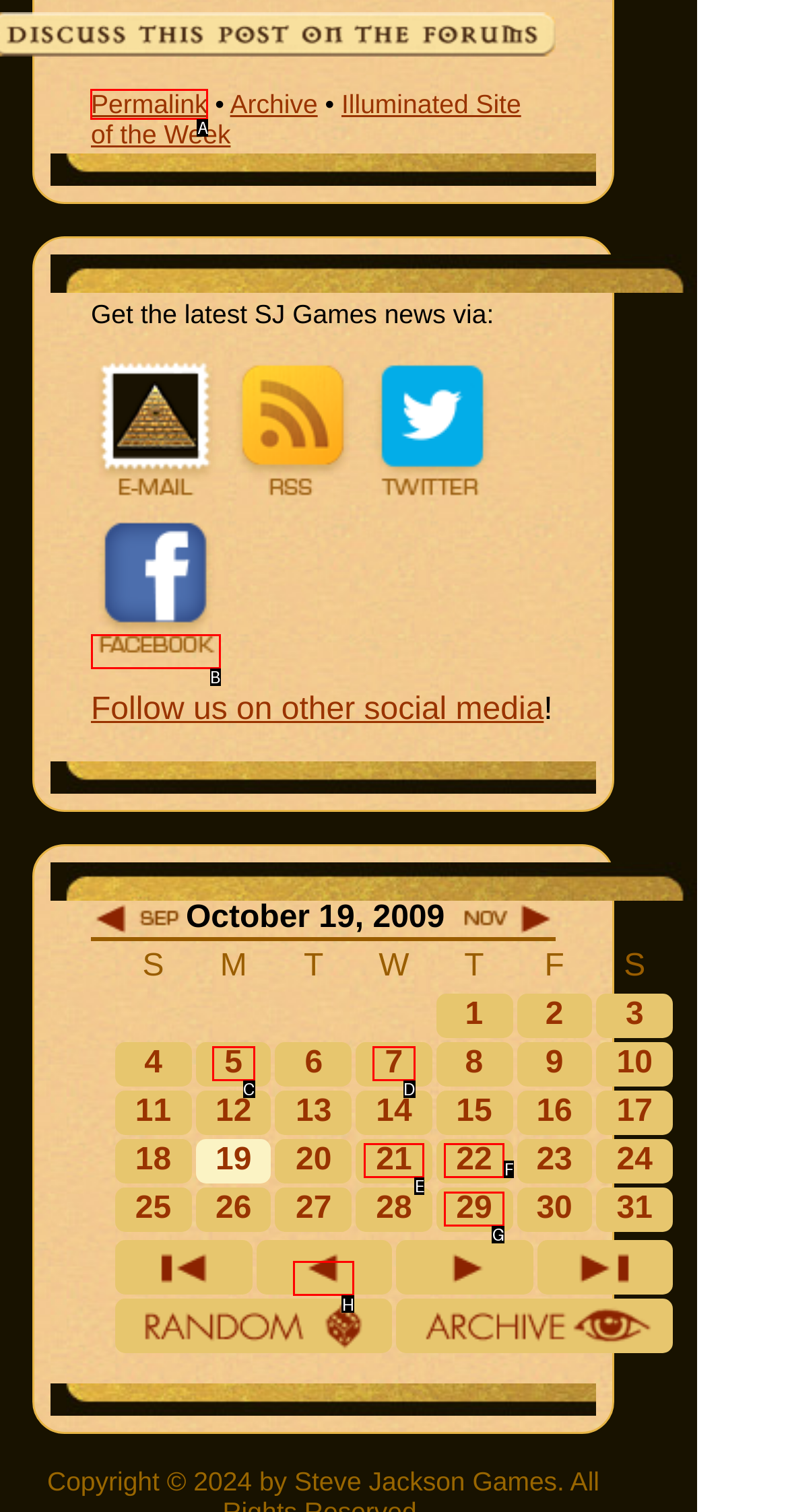For the task "Click on the 'Permalink' link", which option's letter should you click? Answer with the letter only.

A